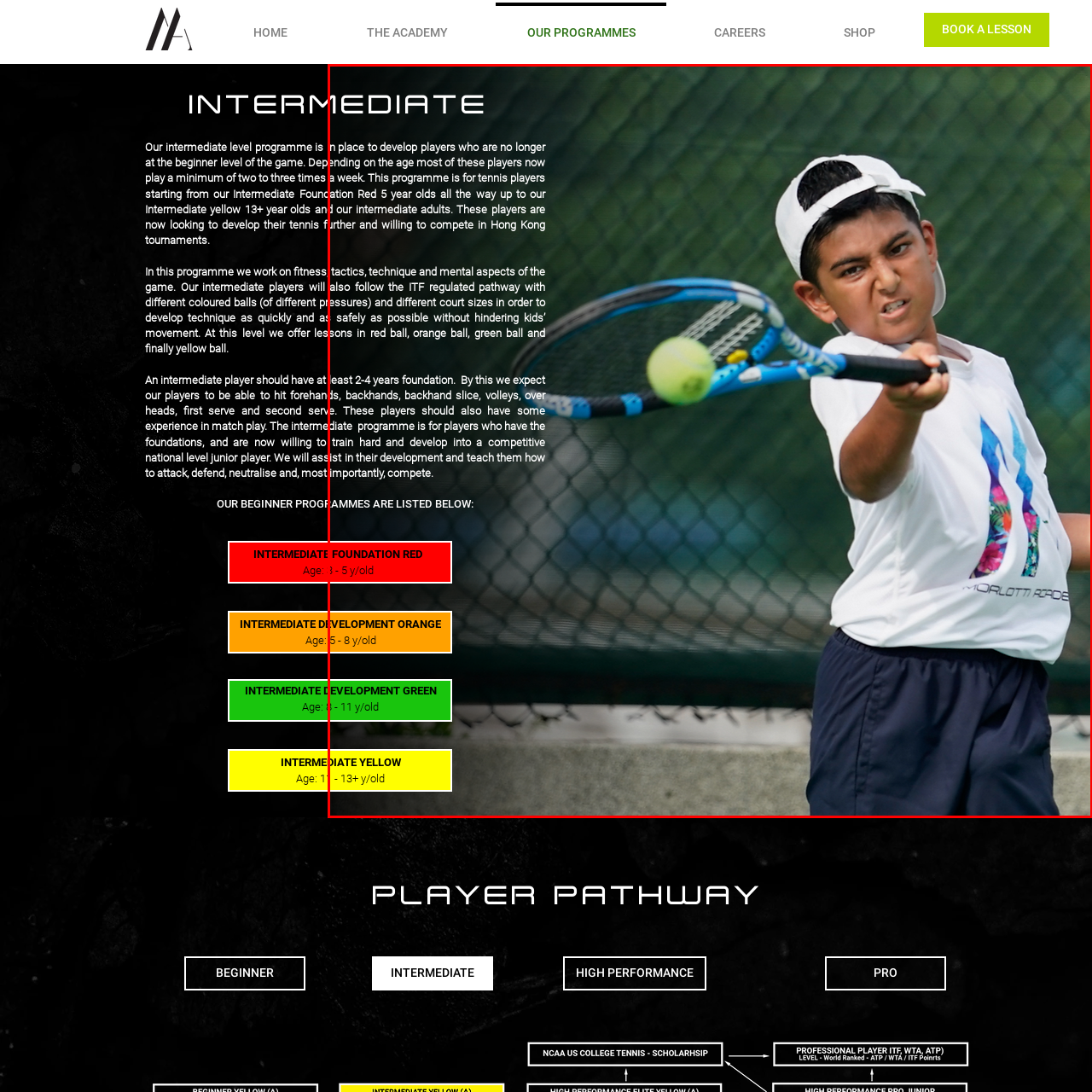Check the content in the red bounding box and reply to the question using a single word or phrase:
What is the age range for the Intermediate program?

3 to 13 years